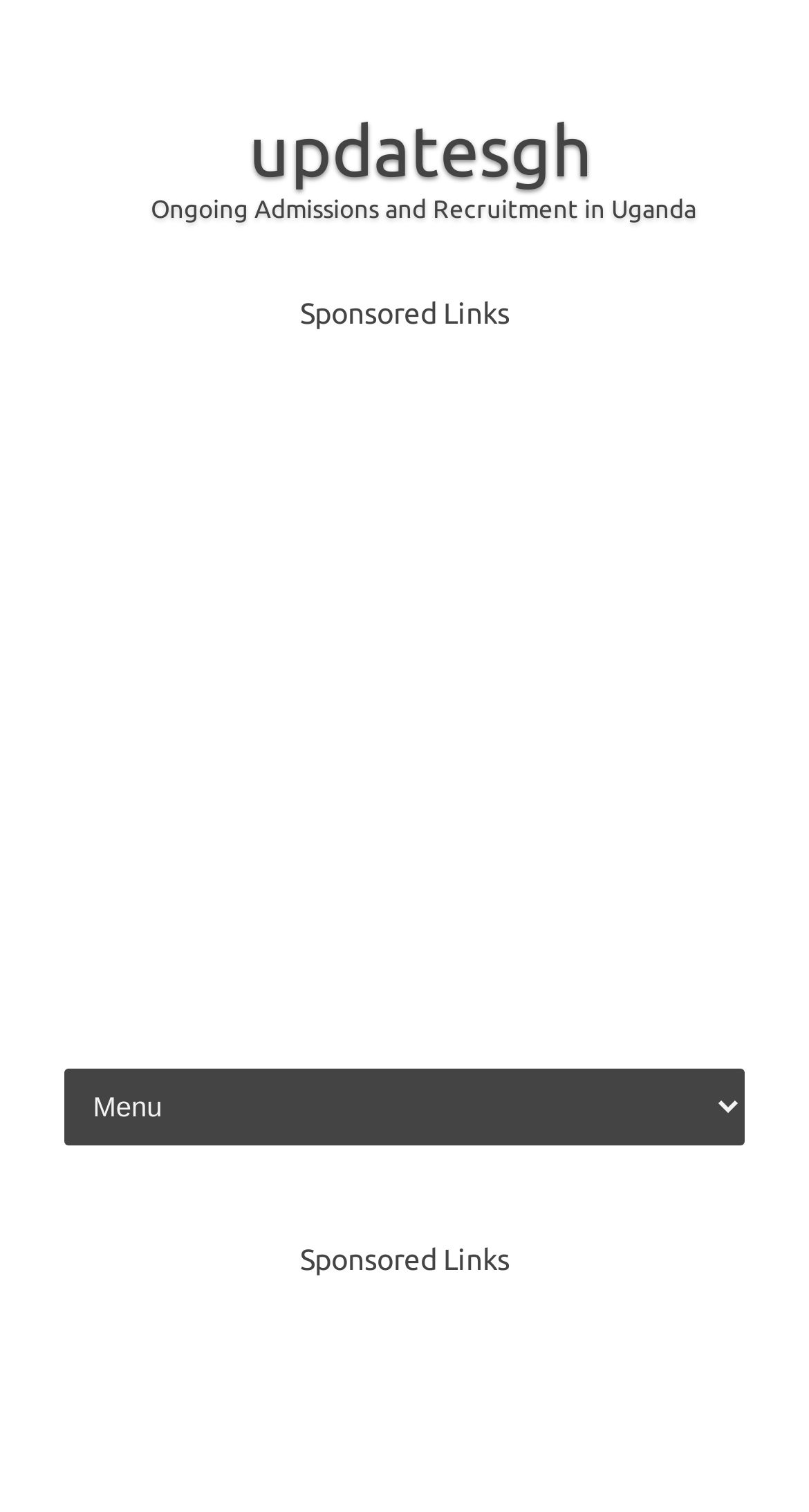How many 'Sponsored Links' are there on the webpage?
Refer to the image and respond with a one-word or short-phrase answer.

2